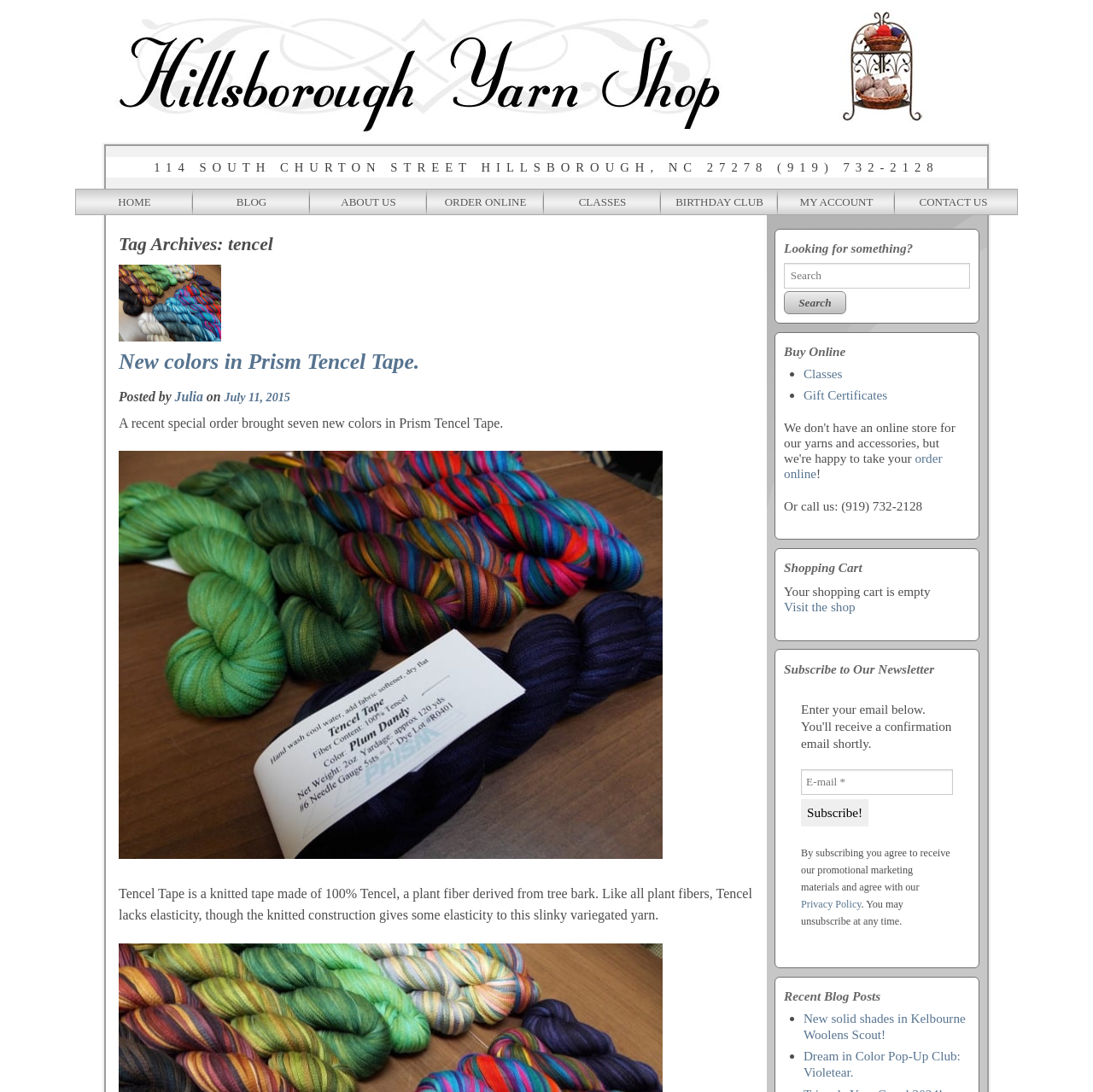Please give a succinct answer using a single word or phrase:
What is the purpose of the search bar?

To search for something